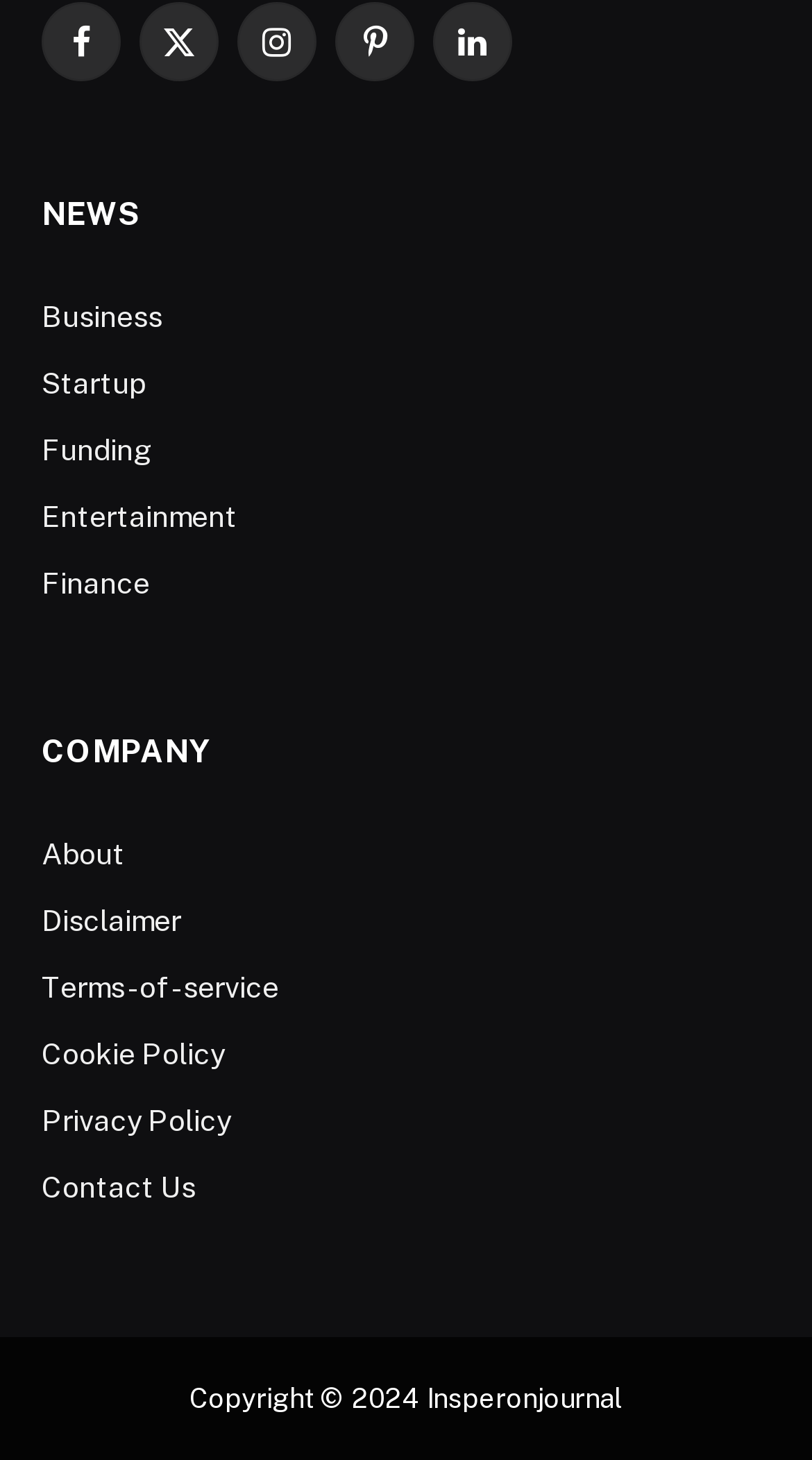Give a succinct answer to this question in a single word or phrase: 
What categories are listed under the 'NEWS' heading?

Business, Startup, Funding, Entertainment, Finance